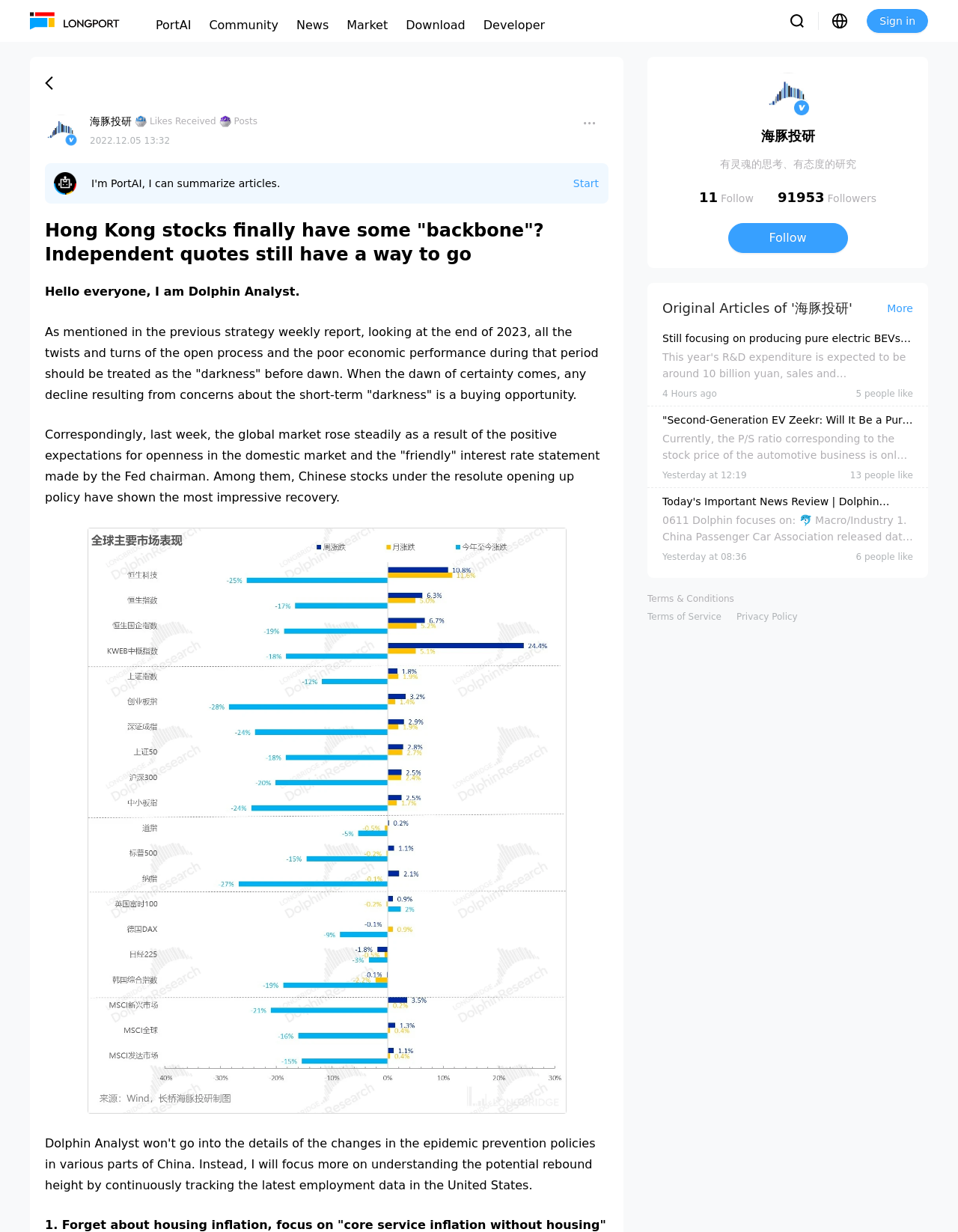What is the name of the company mentioned in the article?
Provide a fully detailed and comprehensive answer to the question.

I found the answer by looking at the content of the article, where it mentions 'ZEEKR 1Q24 conference call minutes' and 'Second-Generation EV Zeekr: Will It Be a Pure Electric Dark Horse?'. This suggests that the company mentioned in the article is ZEEKR.